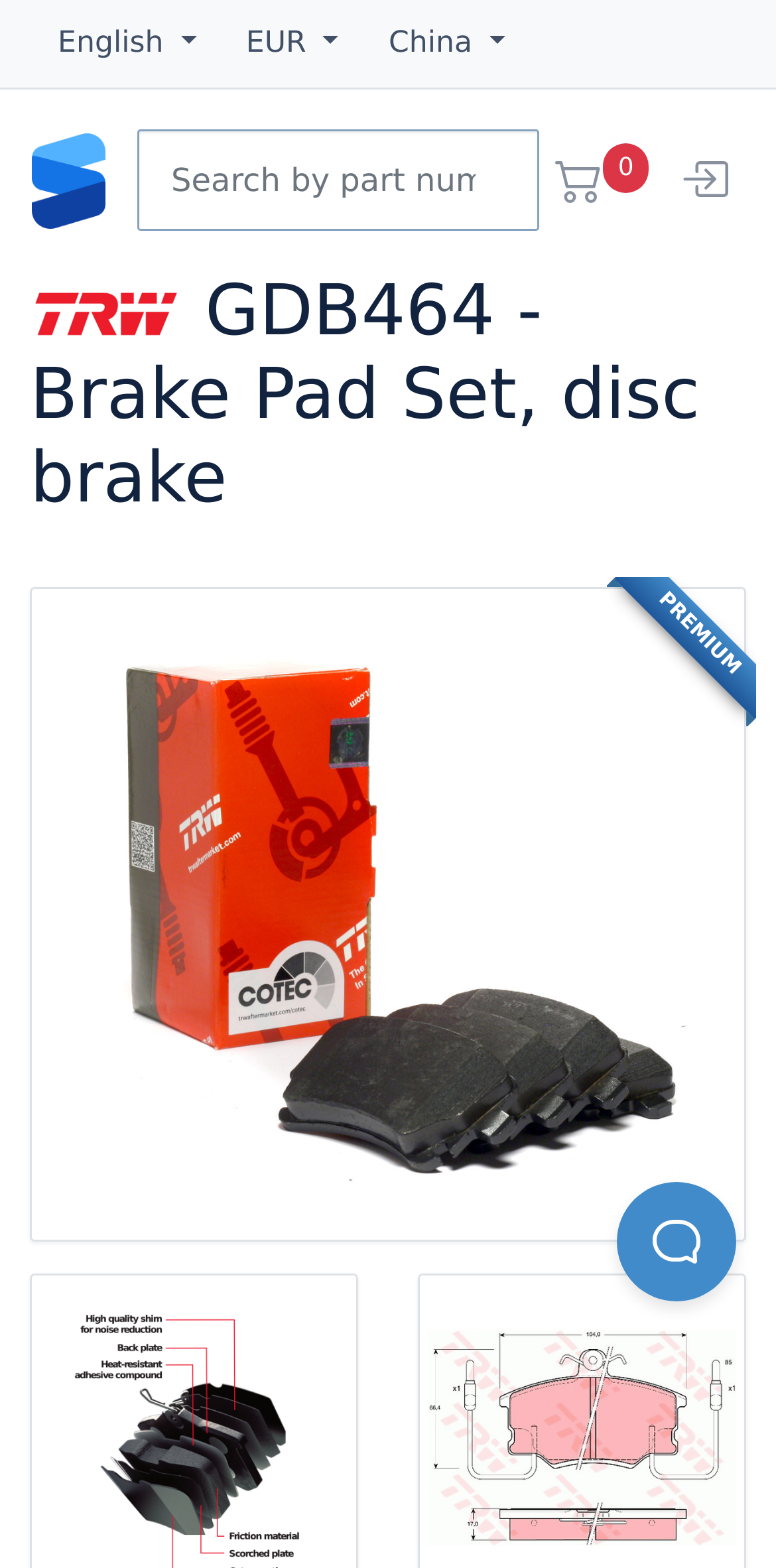Could you find the bounding box coordinates of the clickable area to complete this instruction: "Login to the account"?

[0.856, 0.081, 0.959, 0.149]